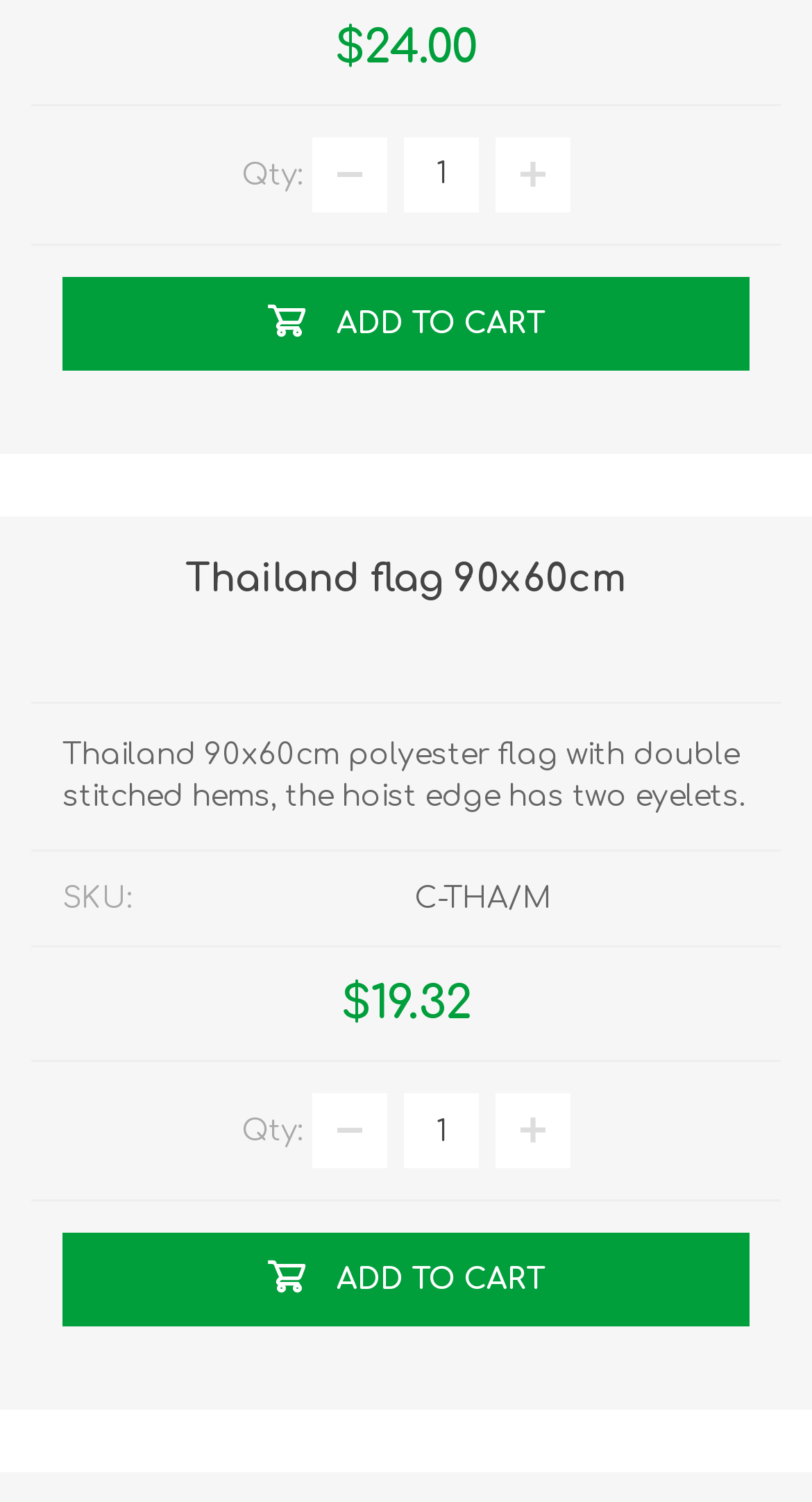What is the price of the Thailand flag?
Refer to the image and give a detailed answer to the query.

I found the price of the Thailand flag by looking at the StaticText element with the text '$24.00' which is located at the top of the webpage.